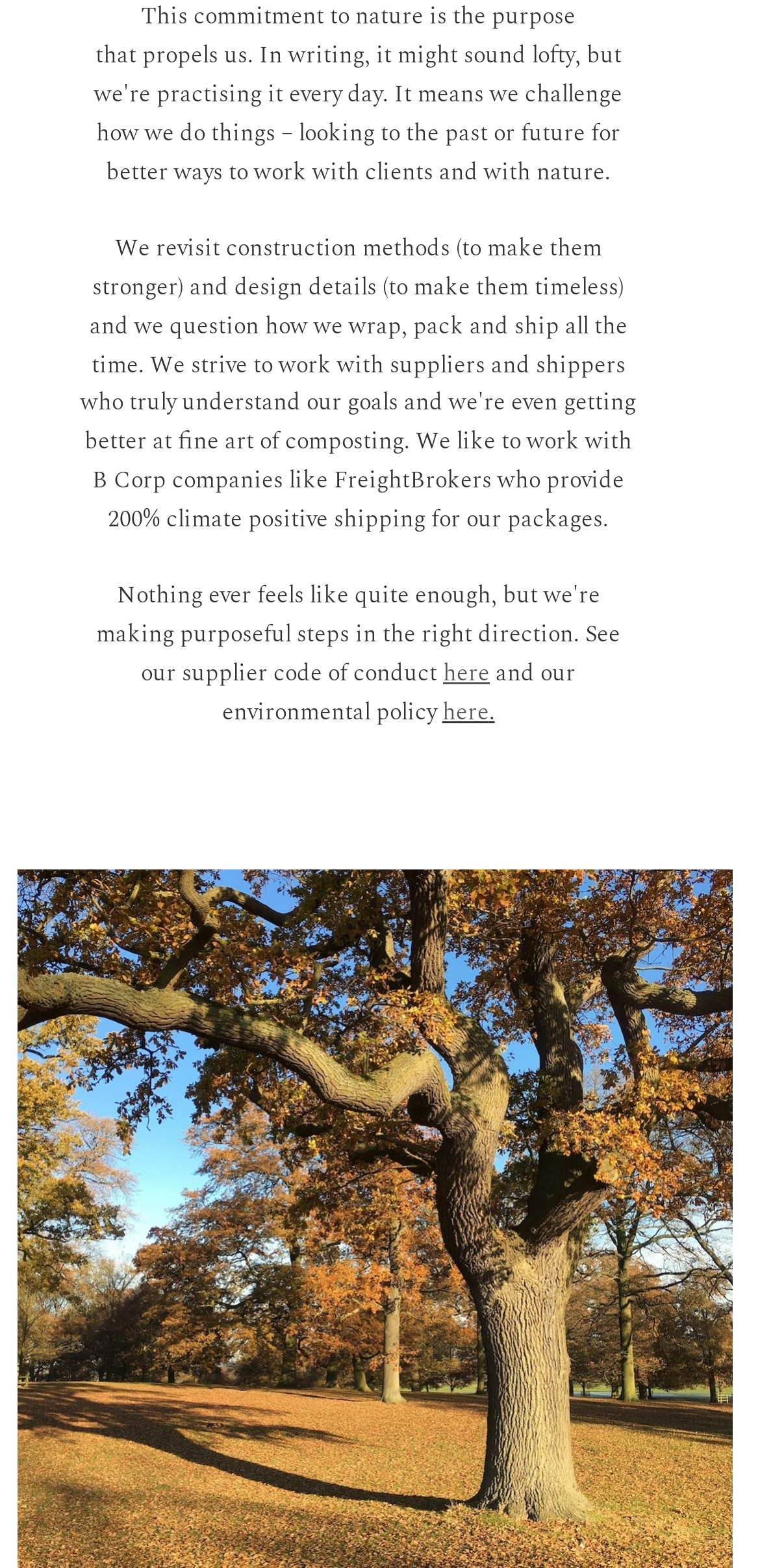Identify the bounding box for the UI element described as: "Blog". Ensure the coordinates are four float numbers between 0 and 1, formatted as [left, top, right, bottom].

None